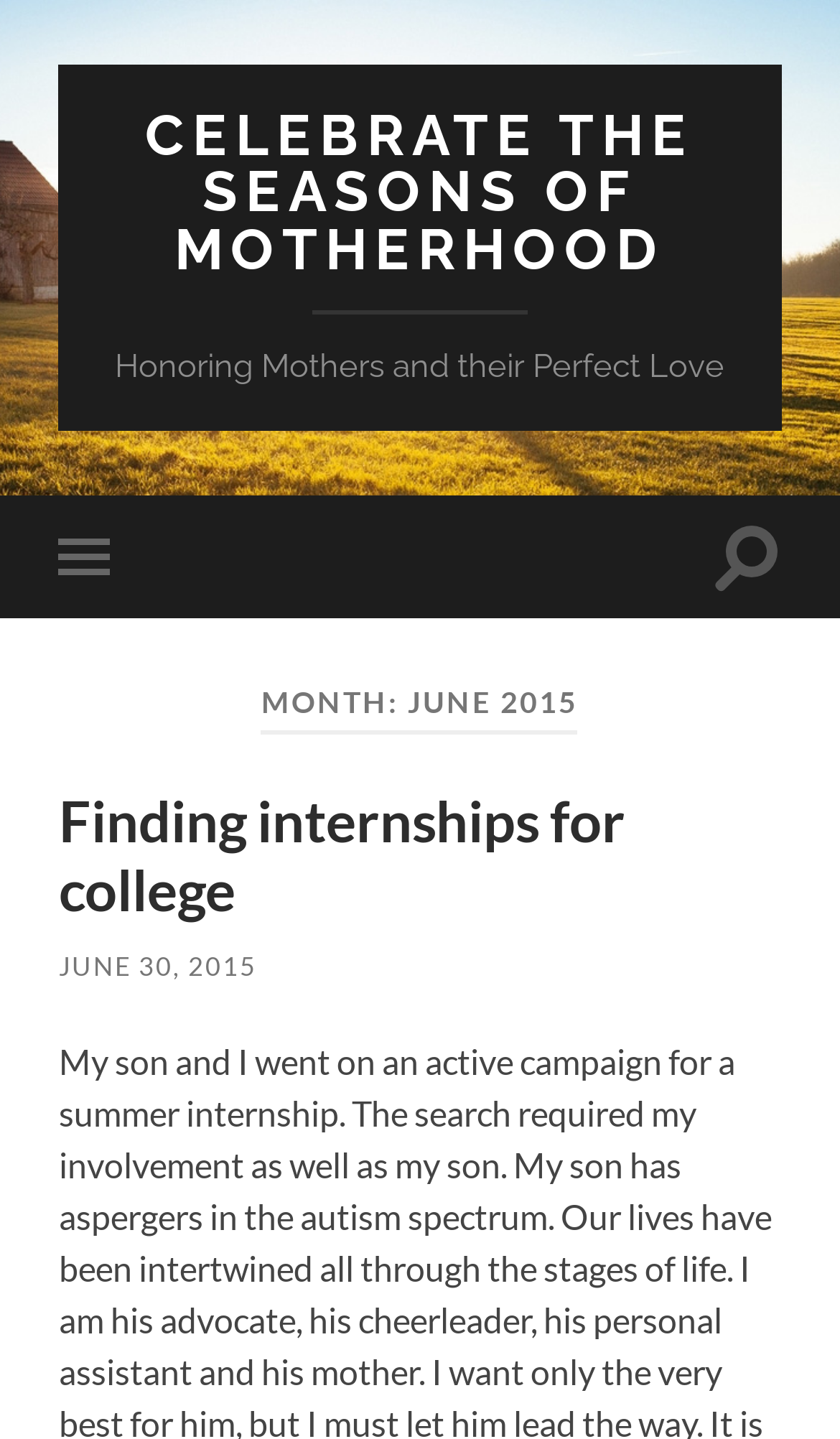Using the element description: "June 30, 2015", determine the bounding box coordinates for the specified UI element. The coordinates should be four float numbers between 0 and 1, [left, top, right, bottom].

[0.07, 0.66, 0.306, 0.683]